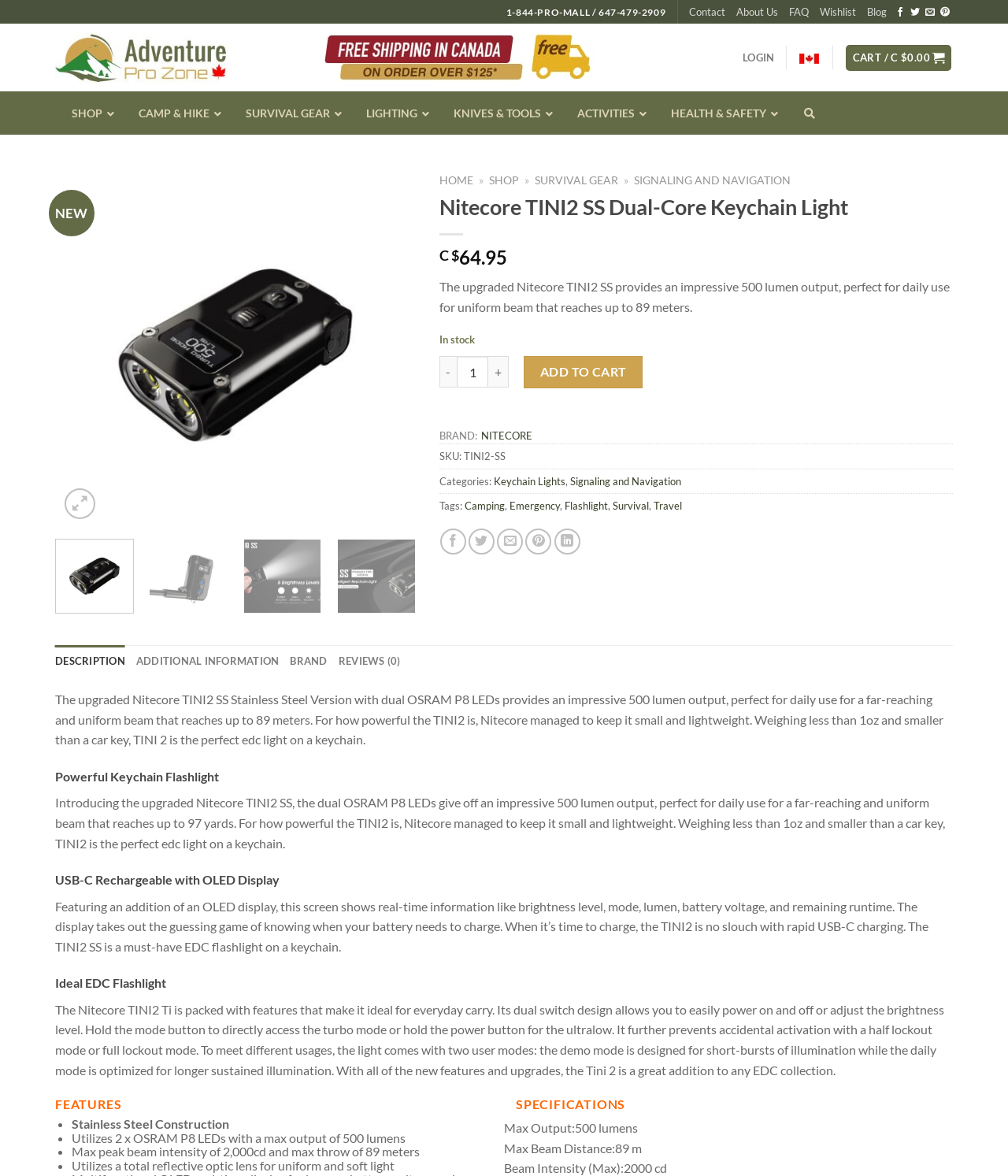Give a concise answer using one word or a phrase to the following question:
What is the product quantity range?

1-2